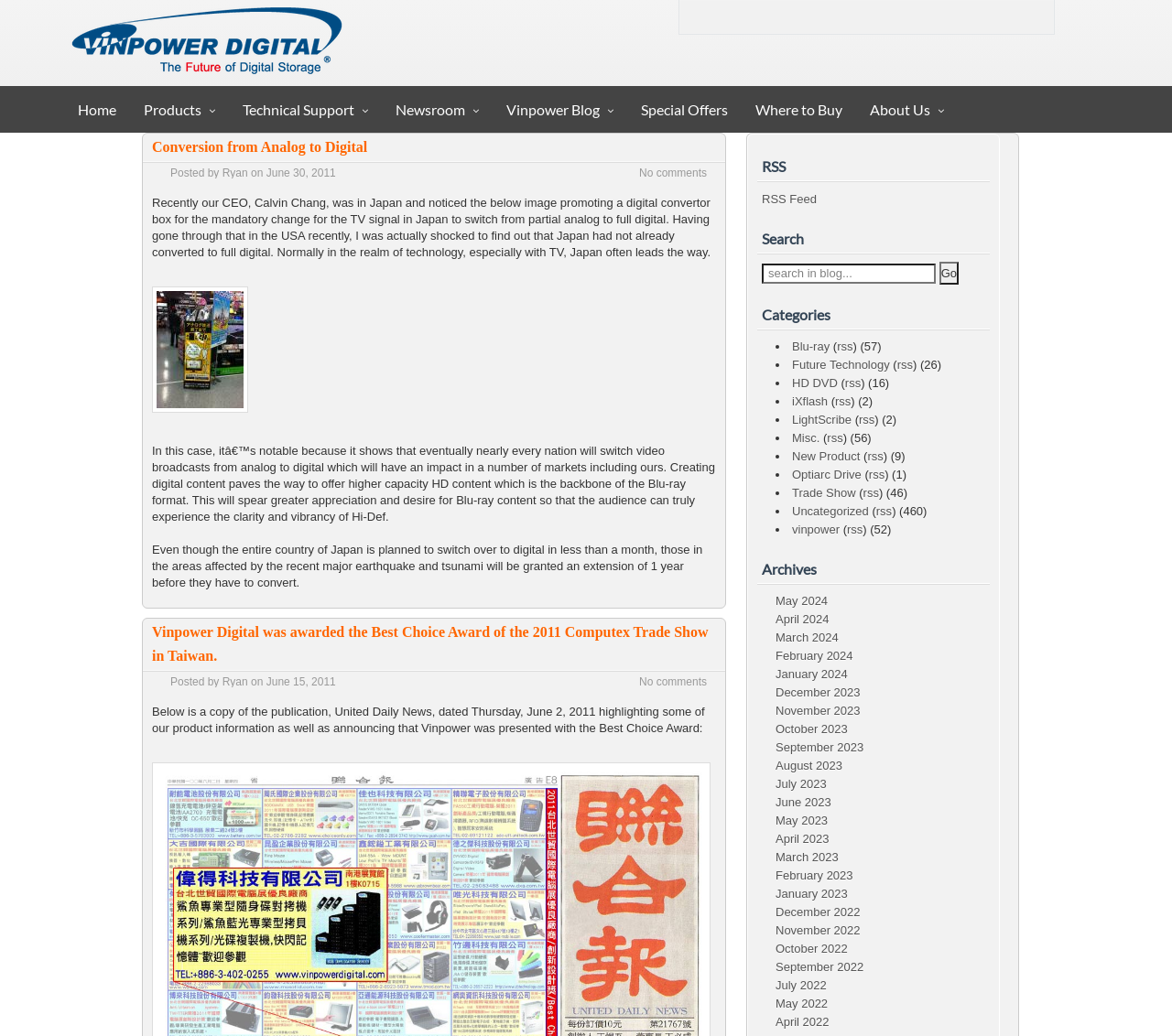What is the topic of the first blog post?
Look at the webpage screenshot and answer the question with a detailed explanation.

The topic of the first blog post is obtained from the heading element 'Conversion from Analog to Digital' which is located under the root element. This heading element is a child of the first blog post, and it indicates the topic of the post.